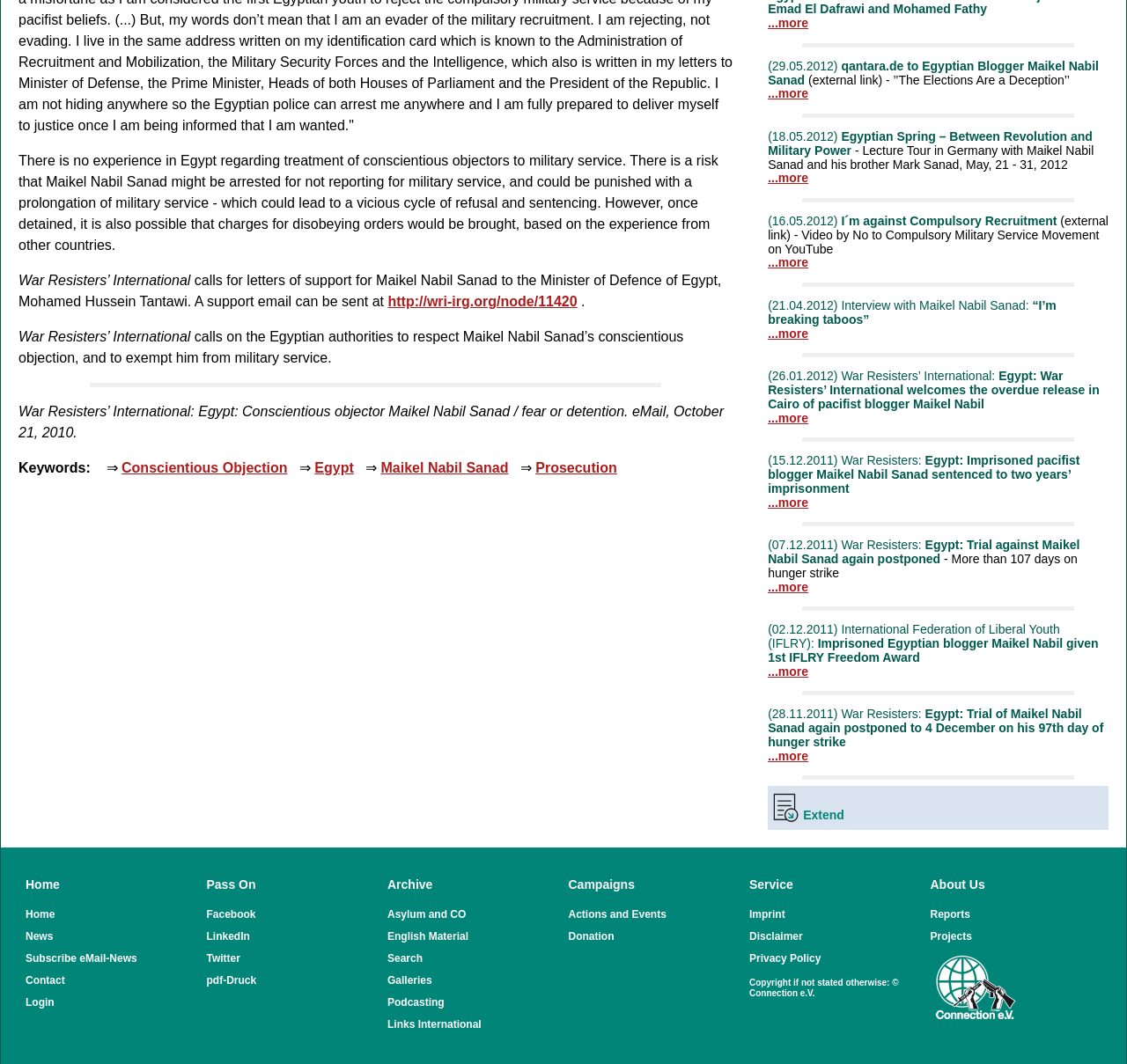Using the provided element description, identify the bounding box coordinates as (top-left x, top-left y, bottom-right x, bottom-right y). Ensure all values are between 0 and 1. Description: Forever fettling my bikes

None